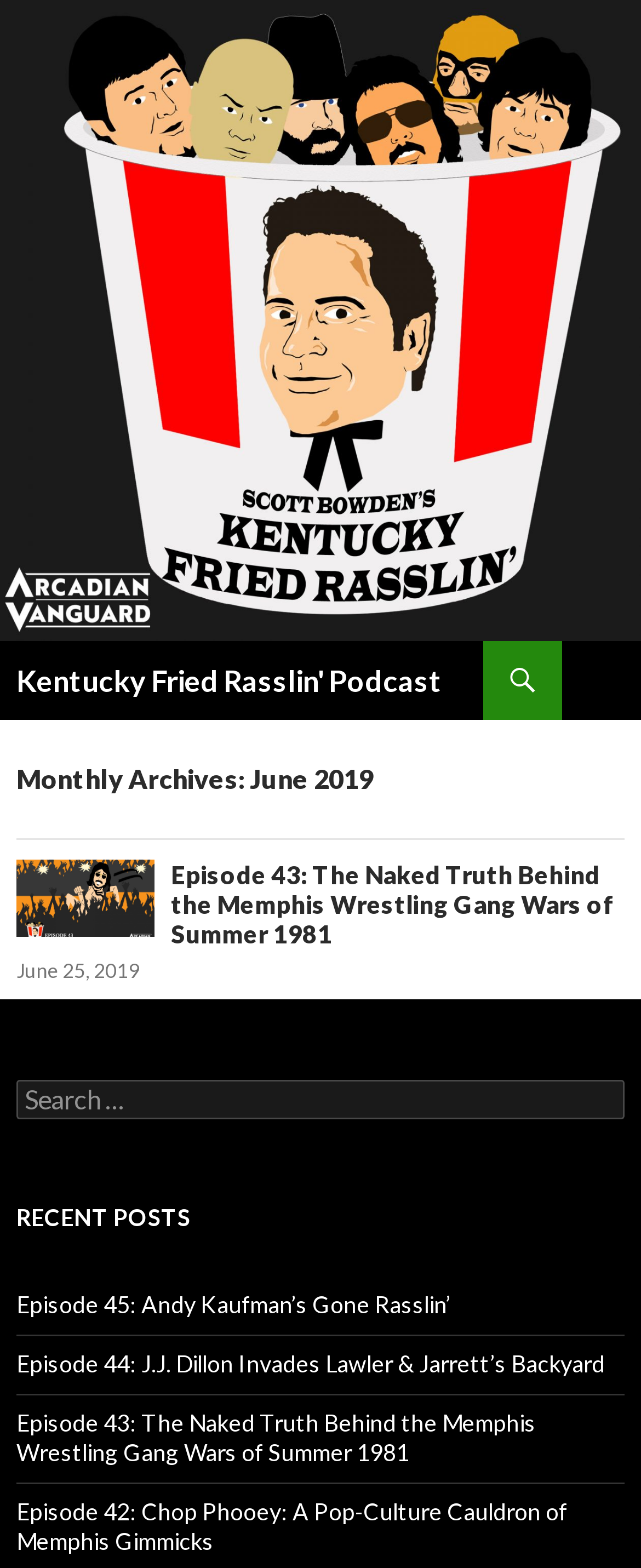Respond with a single word or phrase:
What is the text of the first heading?

Kentucky Fried Rasslin' Podcast